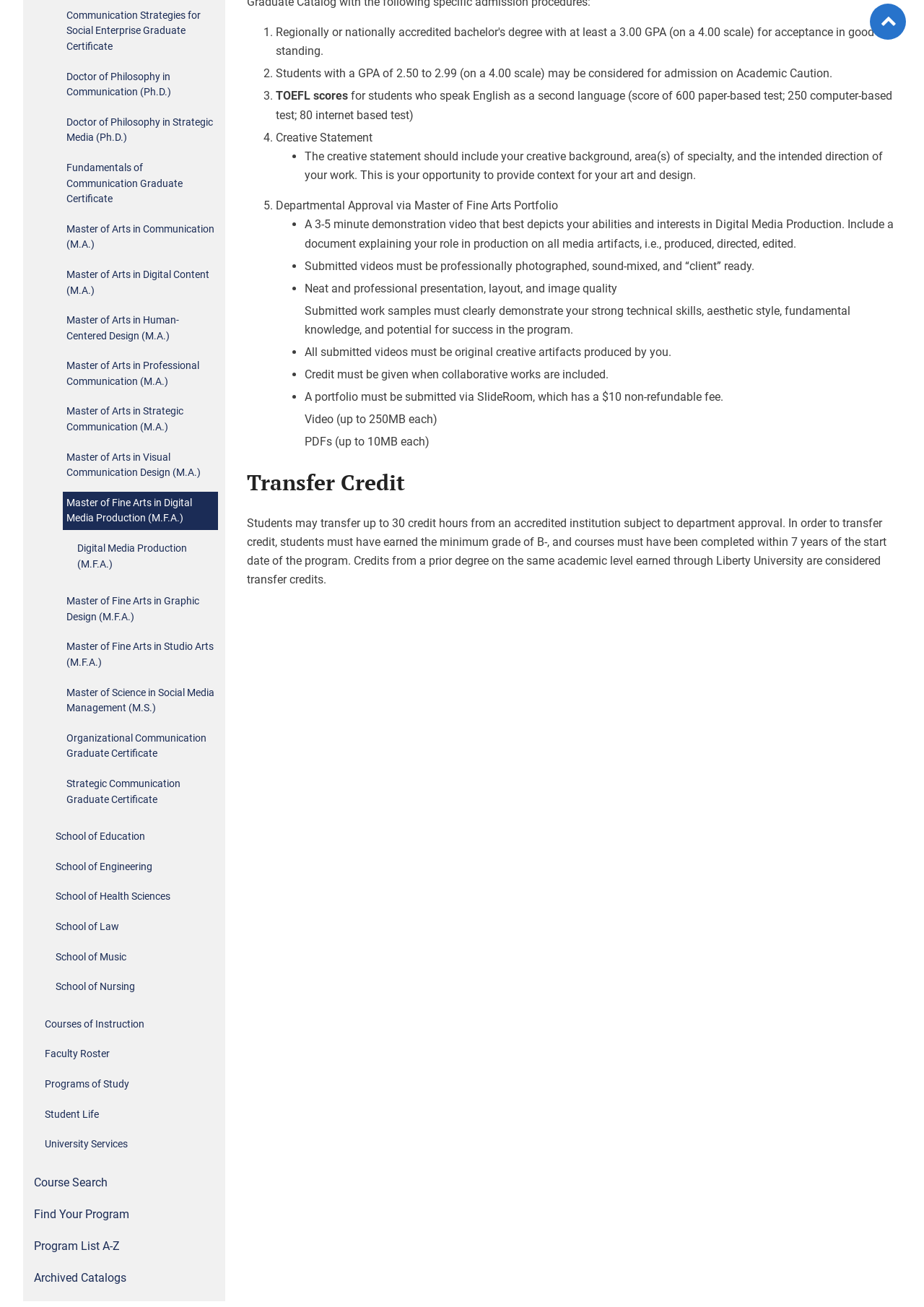Using the provided description Course Search, find the bounding box coordinates for the UI element. Provide the coordinates in (top-left x, top-left y, bottom-right x, bottom-right y) format, ensuring all values are between 0 and 1.

[0.033, 0.895, 0.236, 0.914]